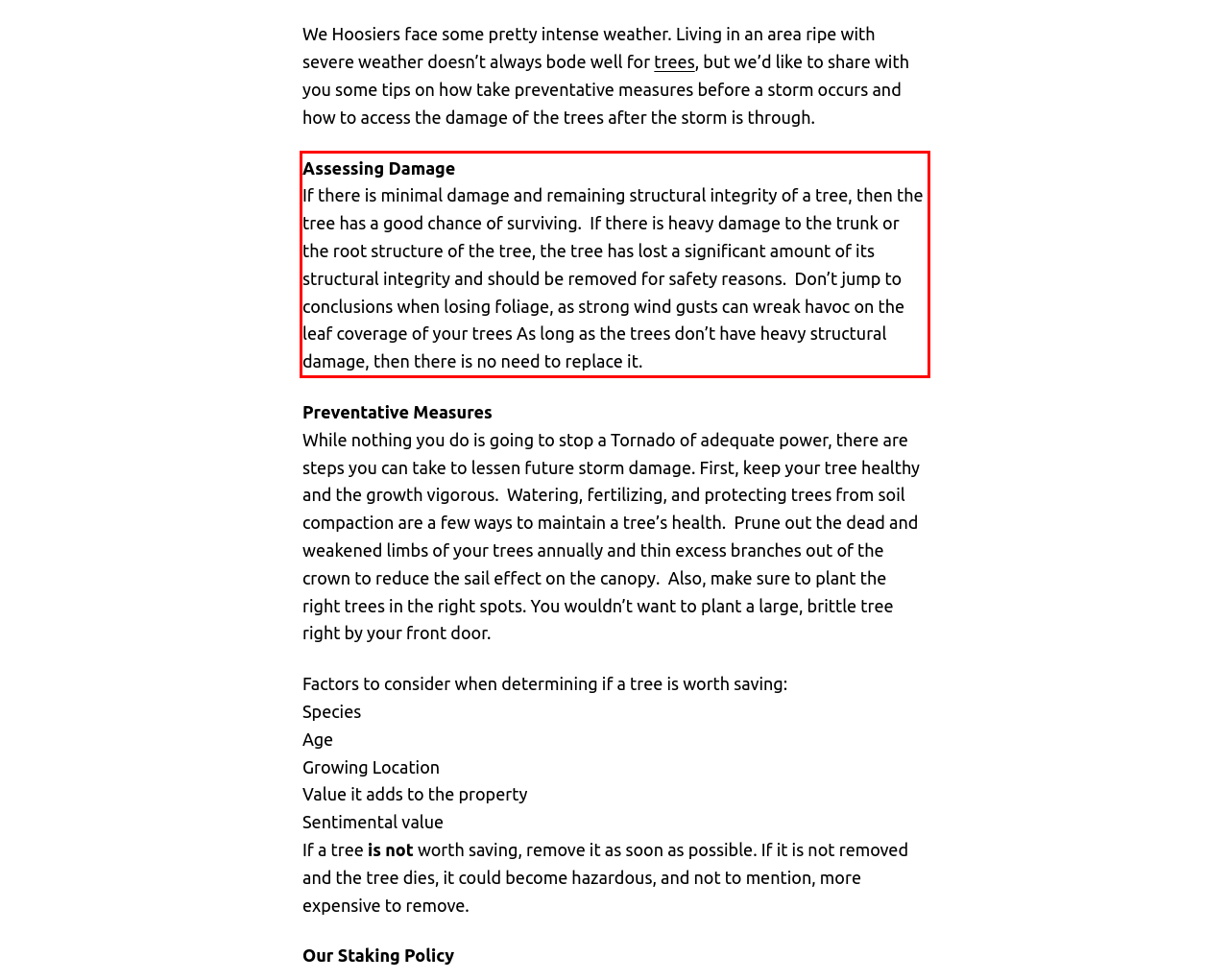Examine the screenshot of the webpage, locate the red bounding box, and generate the text contained within it.

Assessing Damage If there is minimal damage and remaining structural integrity of a tree, then the tree has a good chance of surviving. If there is heavy damage to the trunk or the root structure of the tree, the tree has lost a significant amount of its structural integrity and should be removed for safety reasons. Don’t jump to conclusions when losing foliage, as strong wind gusts can wreak havoc on the leaf coverage of your trees As long as the trees don’t have heavy structural damage, then there is no need to replace it.